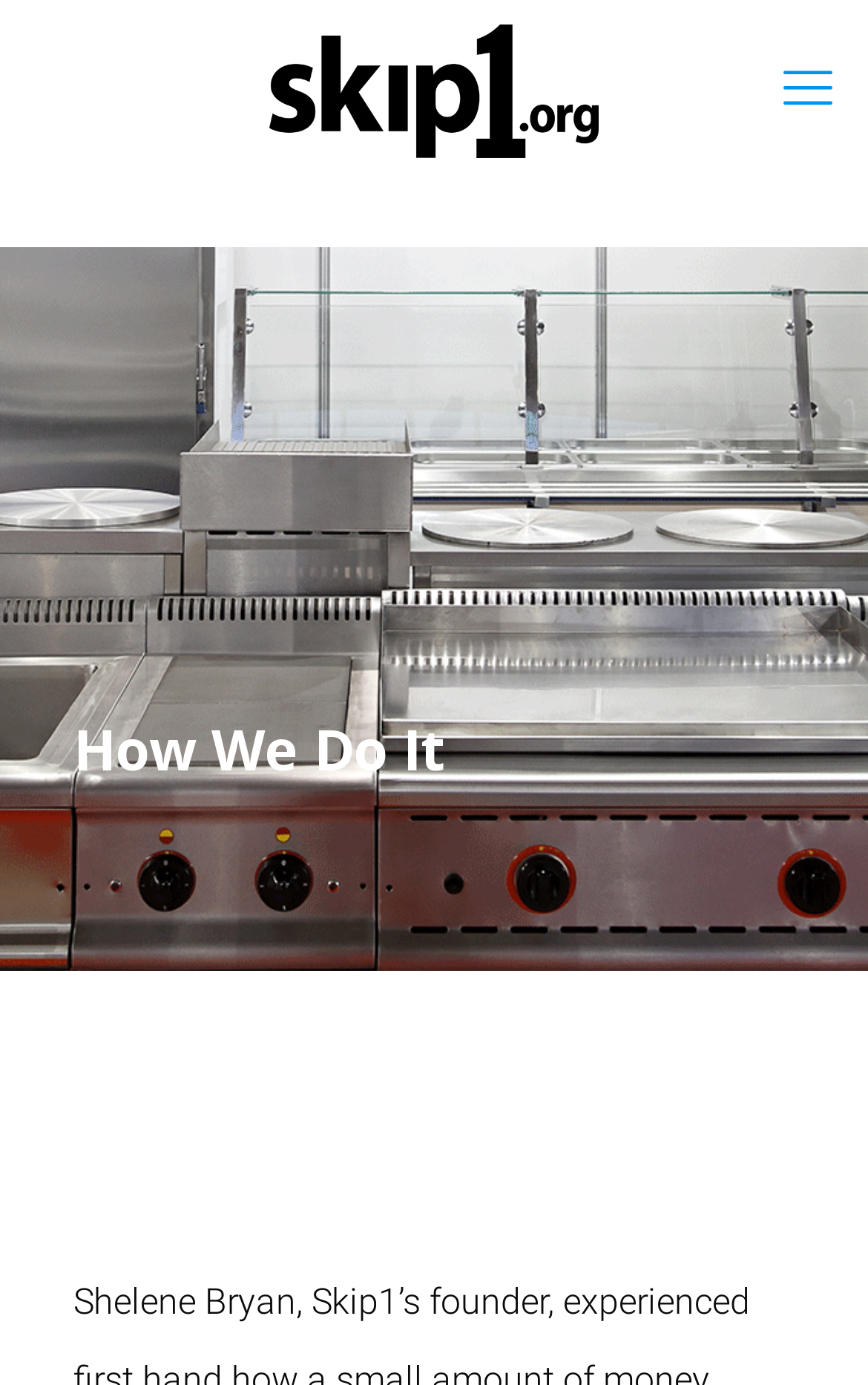From the element description title="Skip1.org", predict the bounding box coordinates of the UI element. The coordinates must be specified in the format (top-left x, top-left y, bottom-right x, bottom-right y) and should be within the 0 to 1 range.

[0.128, 0.016, 0.872, 0.113]